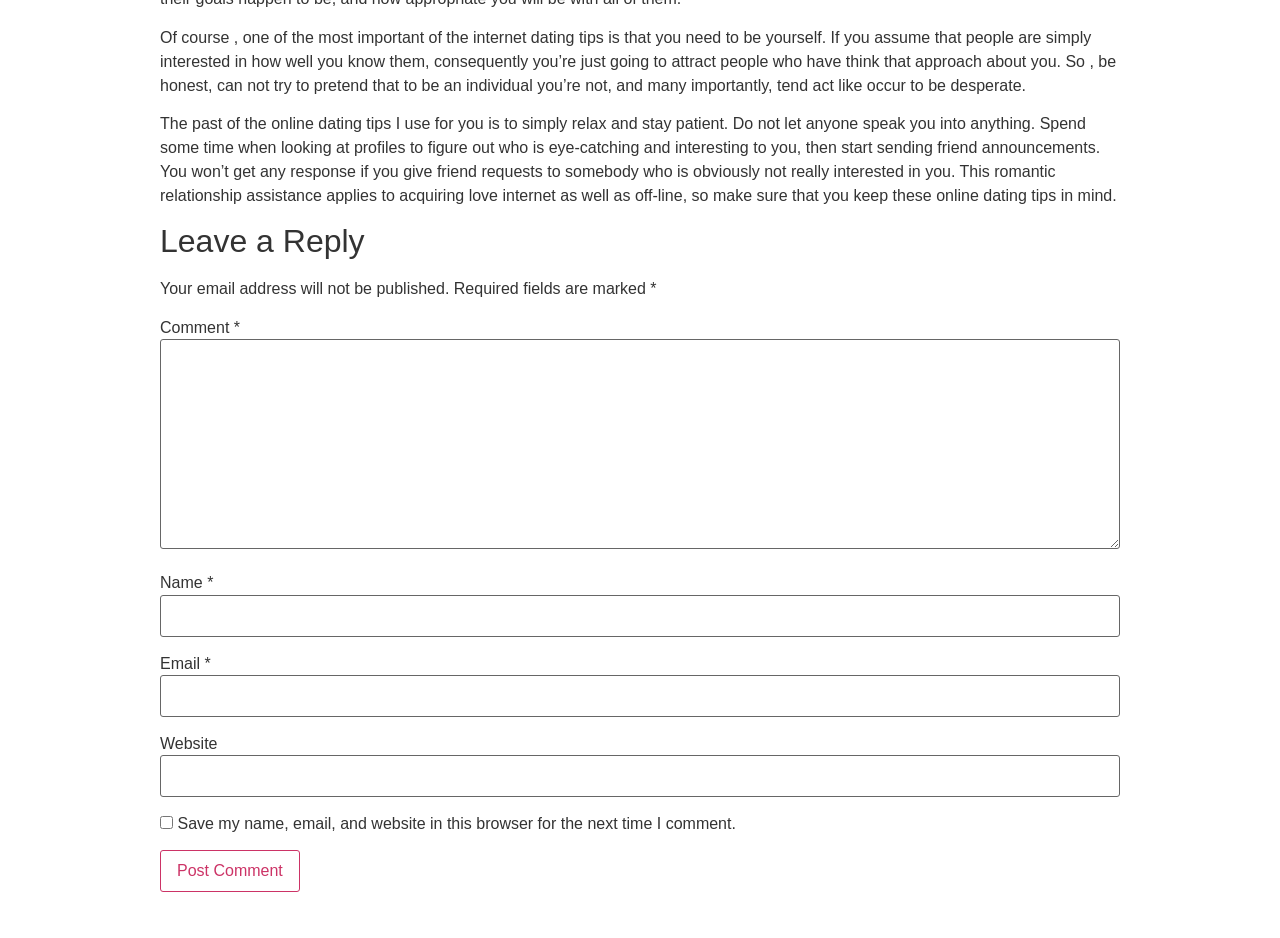Identify the bounding box for the element characterized by the following description: "name="submit" value="Post Comment"".

[0.125, 0.906, 0.234, 0.951]